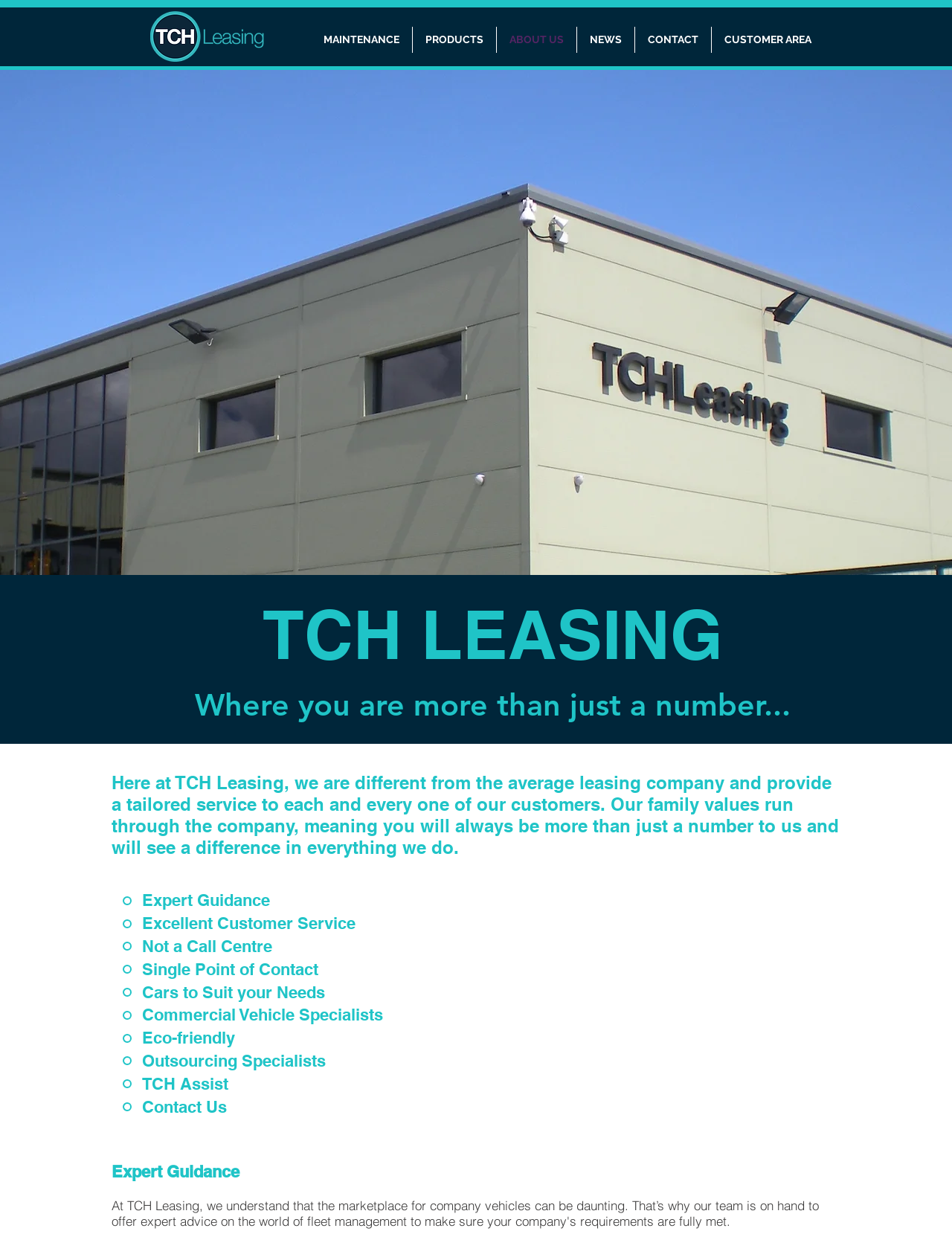Provide a one-word or brief phrase answer to the question:
What is the name of the company?

TCH Leasing